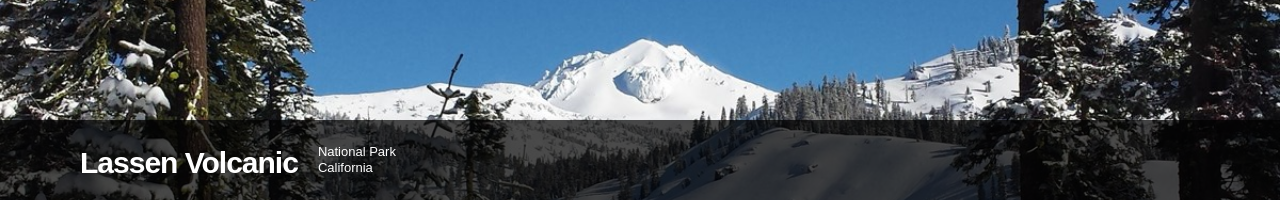Create a detailed narrative that captures the essence of the image.

The image features the majestic Lassen Peak, a striking snow-covered volcano within Lassen Volcanic National Park. Set against a bright blue sky, the peak rises prominently above a landscape blanketed in fresh snow, surrounded by tall evergreen trees. This serene winter scene captures the beauty of California's northern wilderness, highlighting the park's natural grandeur and inviting outdoor enthusiasts to explore its stunning vistas and diverse geological features. The image is part of a promotional banner for Lassen Volcanic National Park, underscoring its appeal as a destination for visitors seeking adventure in a frozen wonderland.